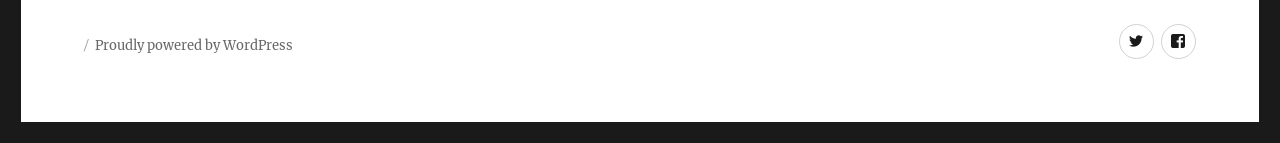Locate the bounding box of the user interface element based on this description: "Proudly powered by WordPress".

[0.074, 0.255, 0.229, 0.374]